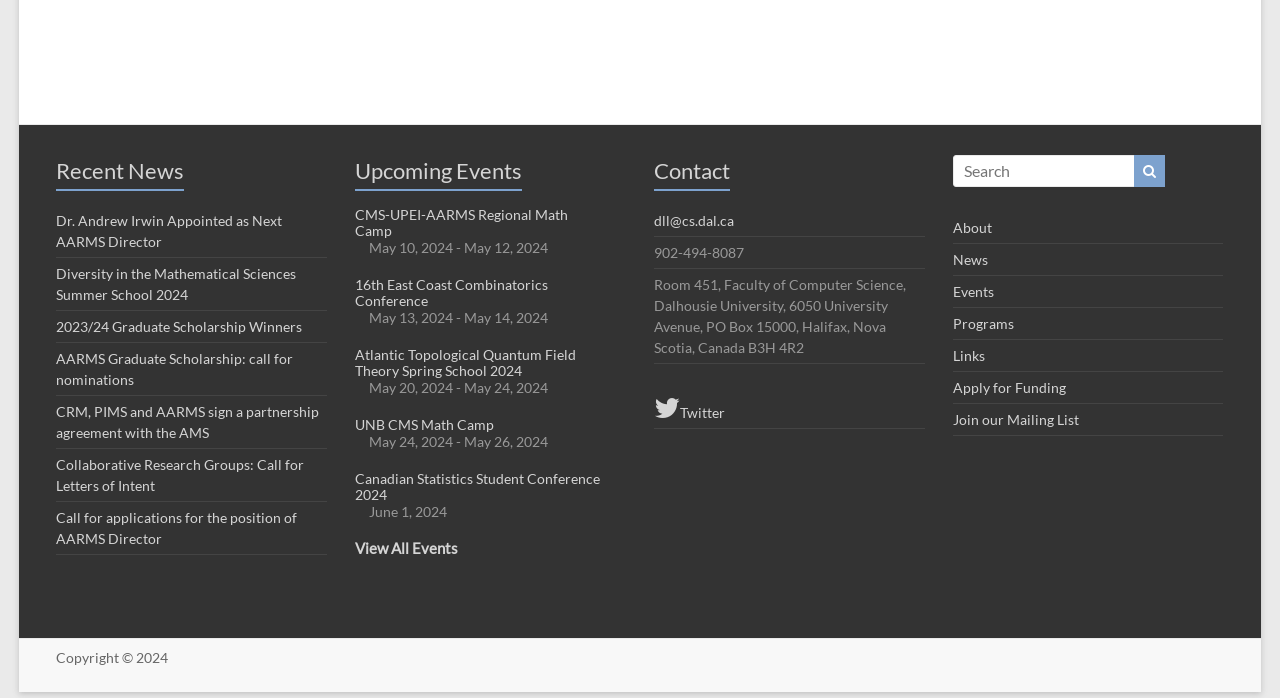Please specify the bounding box coordinates of the clickable region to carry out the following instruction: "View all events". The coordinates should be four float numbers between 0 and 1, in the format [left, top, right, bottom].

[0.278, 0.772, 0.358, 0.798]